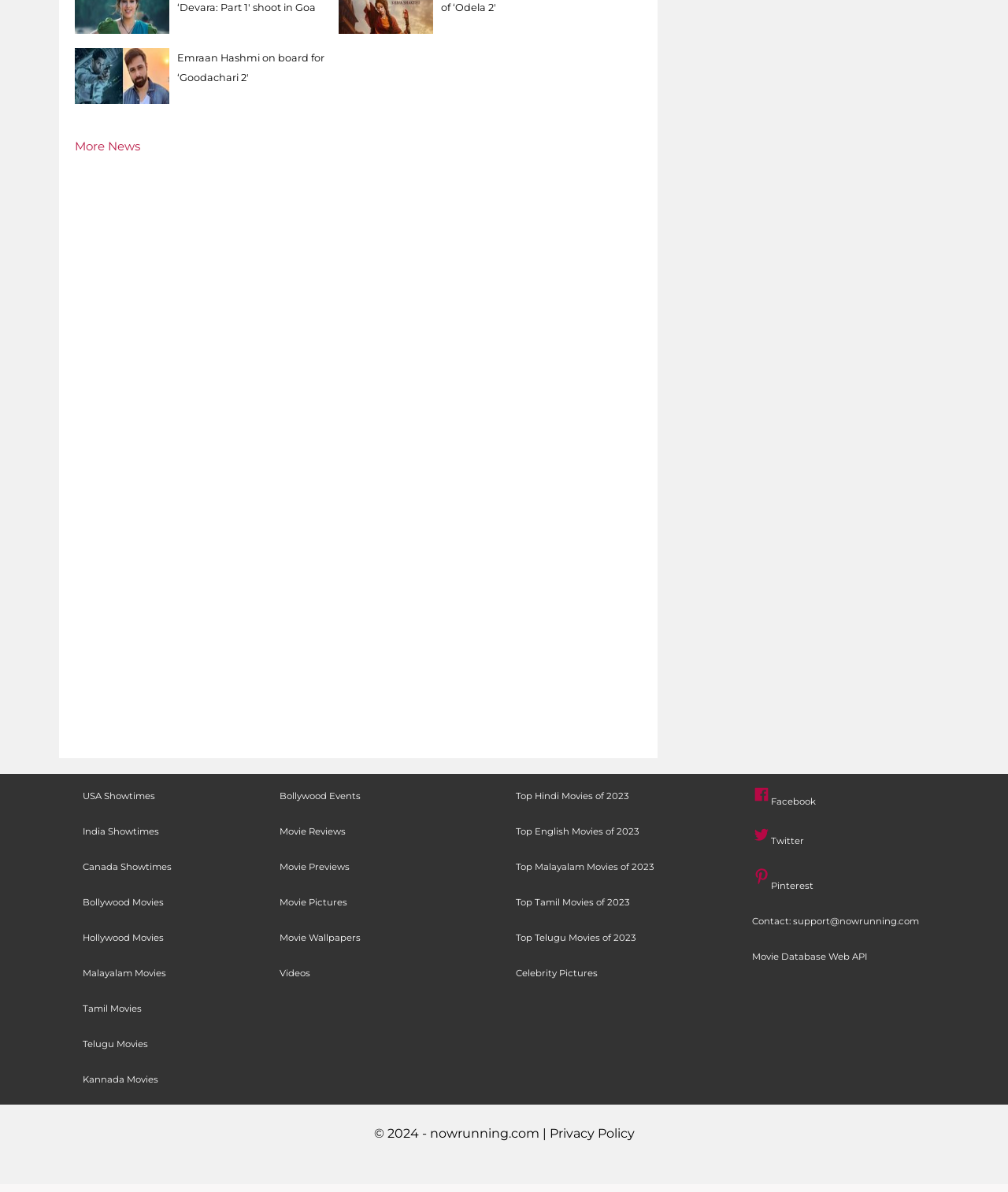Please identify the bounding box coordinates of the area I need to click to accomplish the following instruction: "Check 'Top Hindi Movies of 2023'".

[0.512, 0.663, 0.624, 0.673]